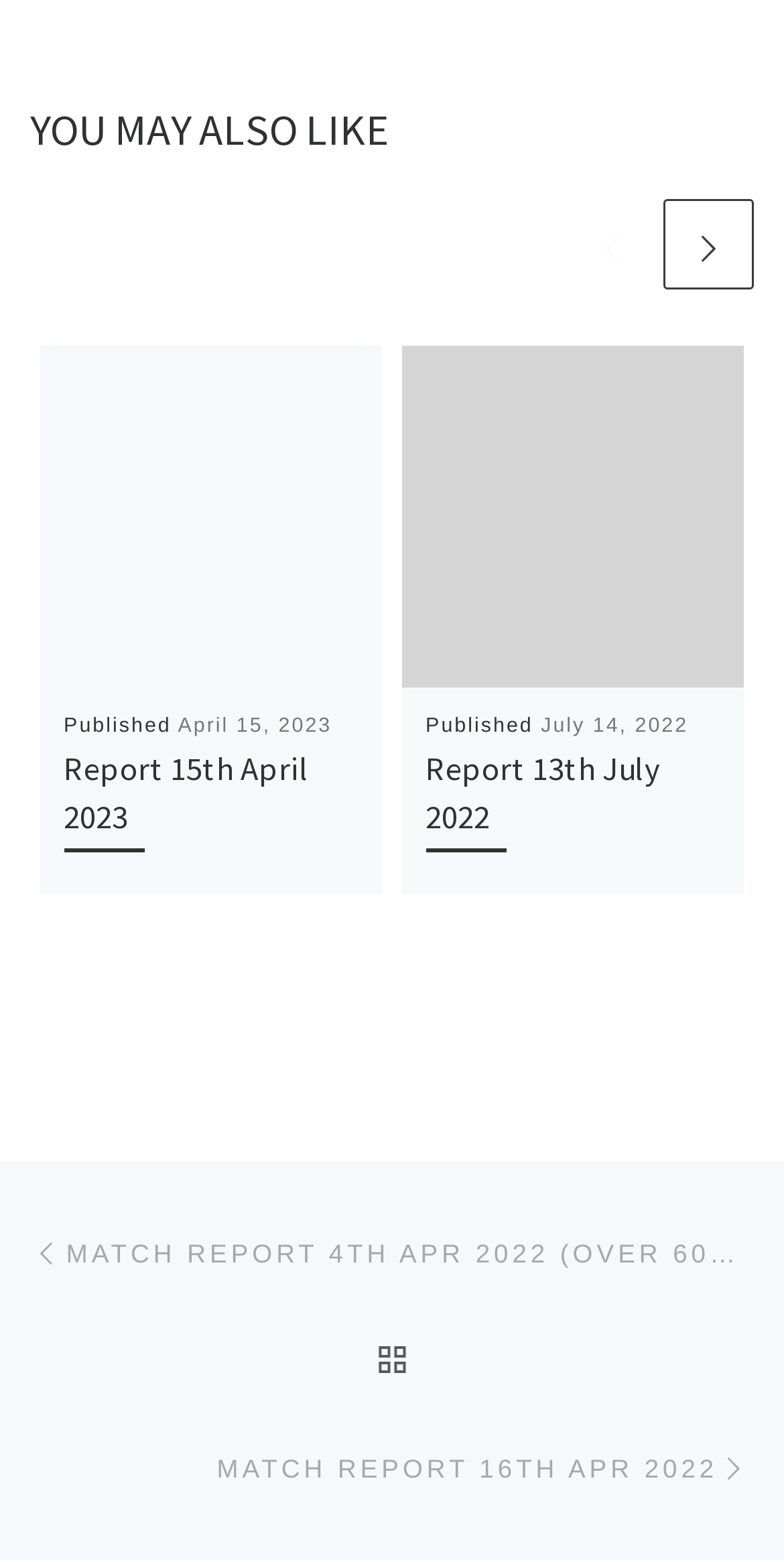Identify the bounding box coordinates for the region of the element that should be clicked to carry out the instruction: "Go to previous post". The bounding box coordinates should be four float numbers between 0 and 1, i.e., [left, top, right, bottom].

[0.038, 0.768, 0.962, 0.837]